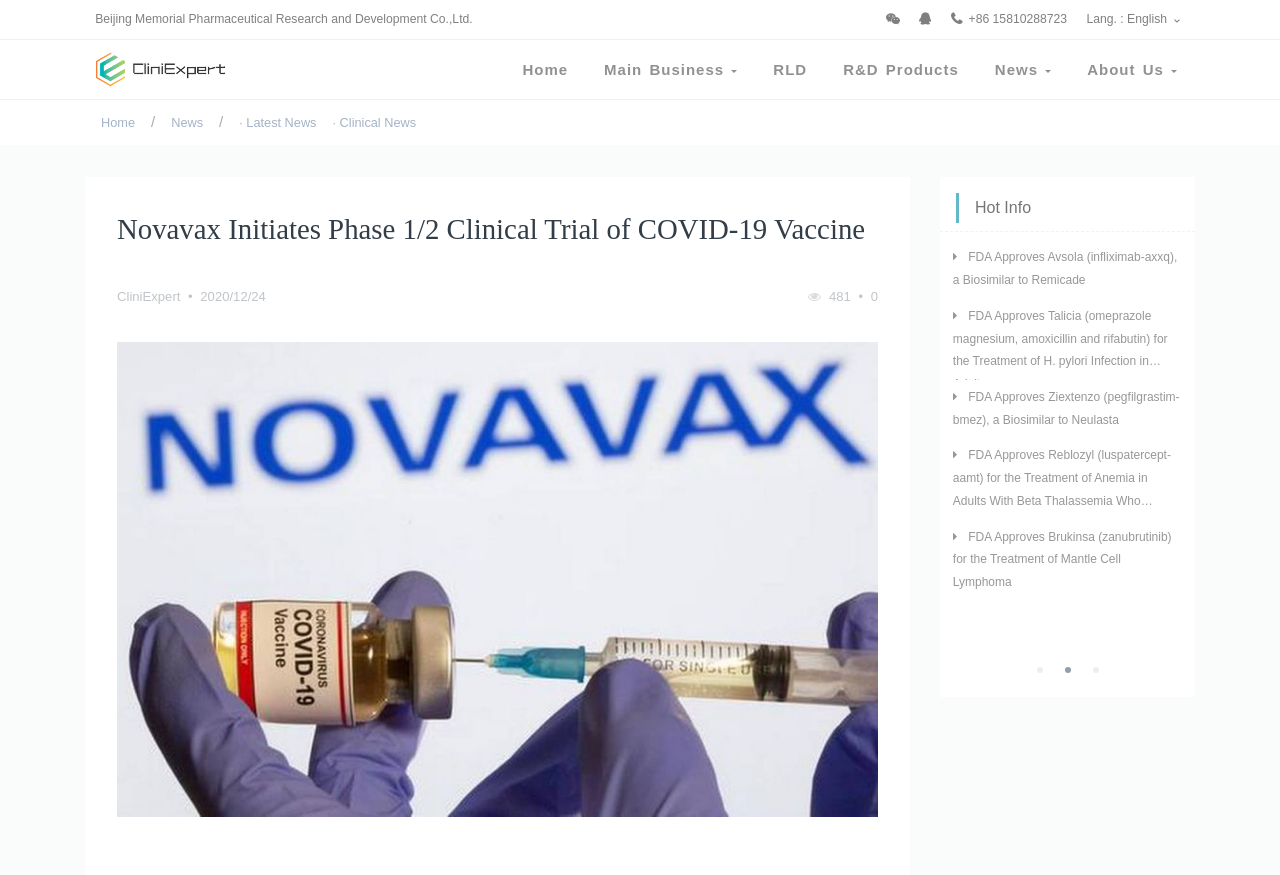Could you highlight the region that needs to be clicked to execute the instruction: "Read about Novavax Initiates Phase 1/2 Clinical Trial of COVID-19 Vaccine"?

[0.091, 0.238, 0.686, 0.284]